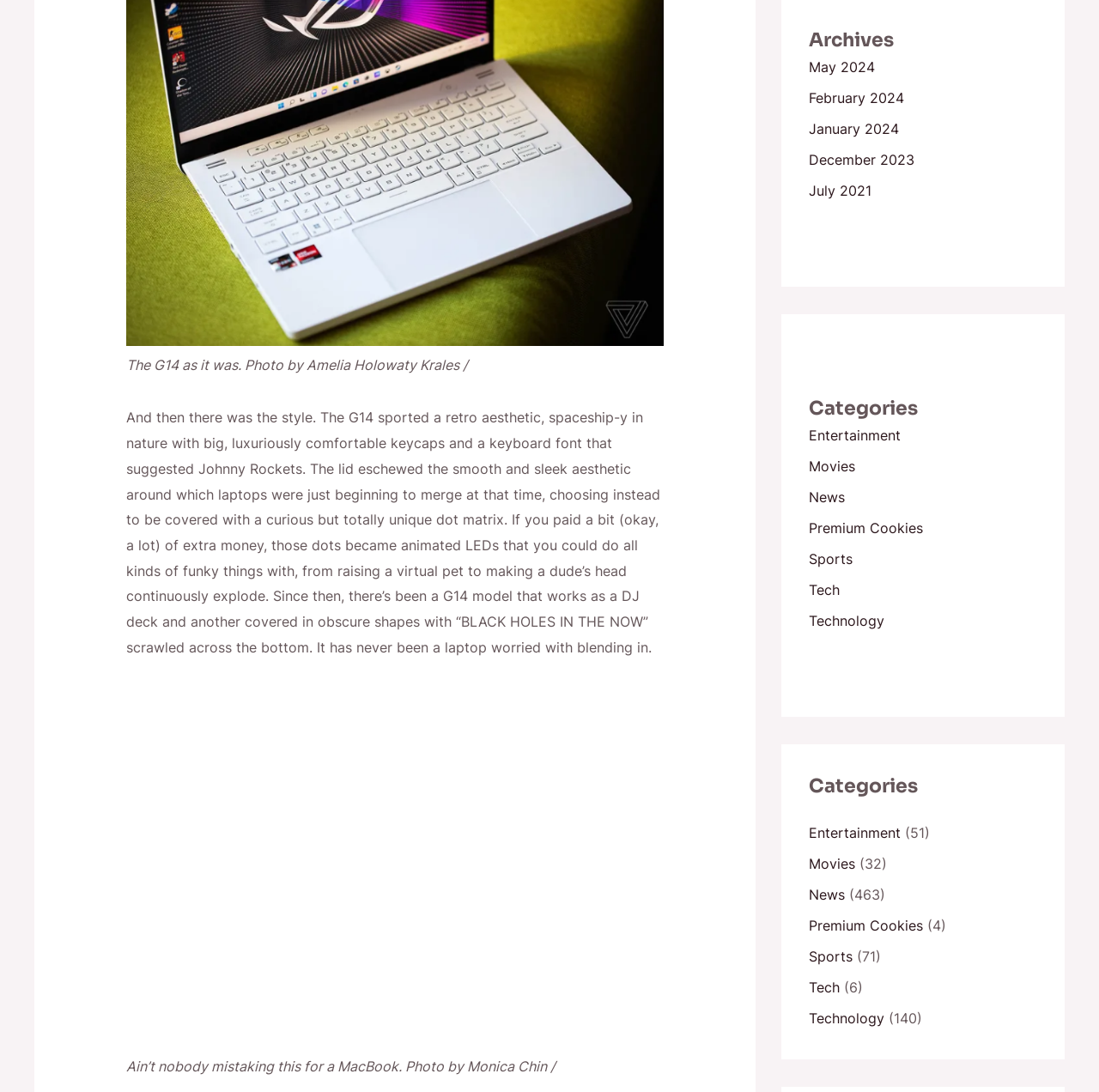Please answer the following question using a single word or phrase: 
What is the caption of the first image?

The G14 as it was